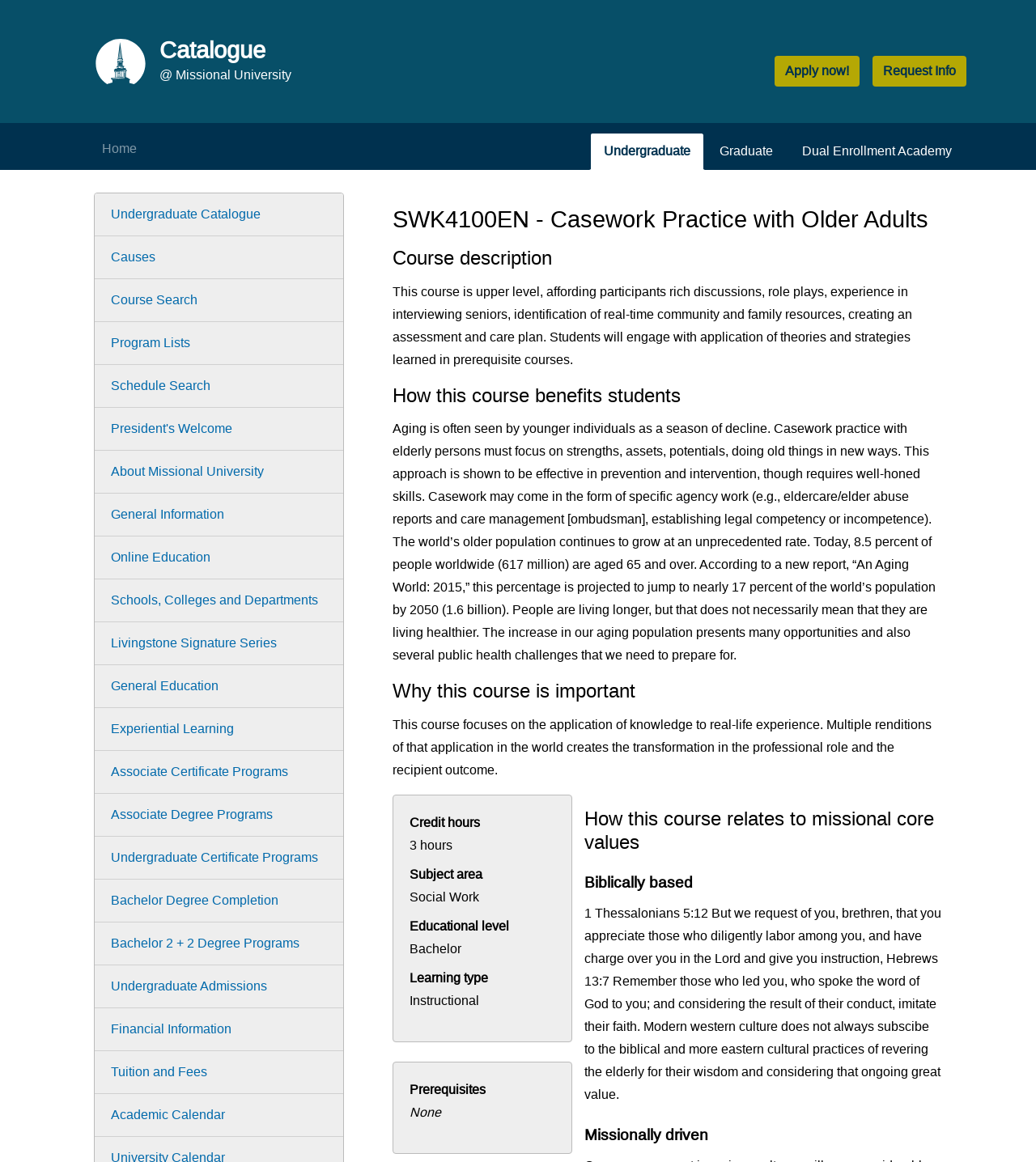Answer the question using only a single word or phrase: 
What is the educational level of this course?

Bachelor